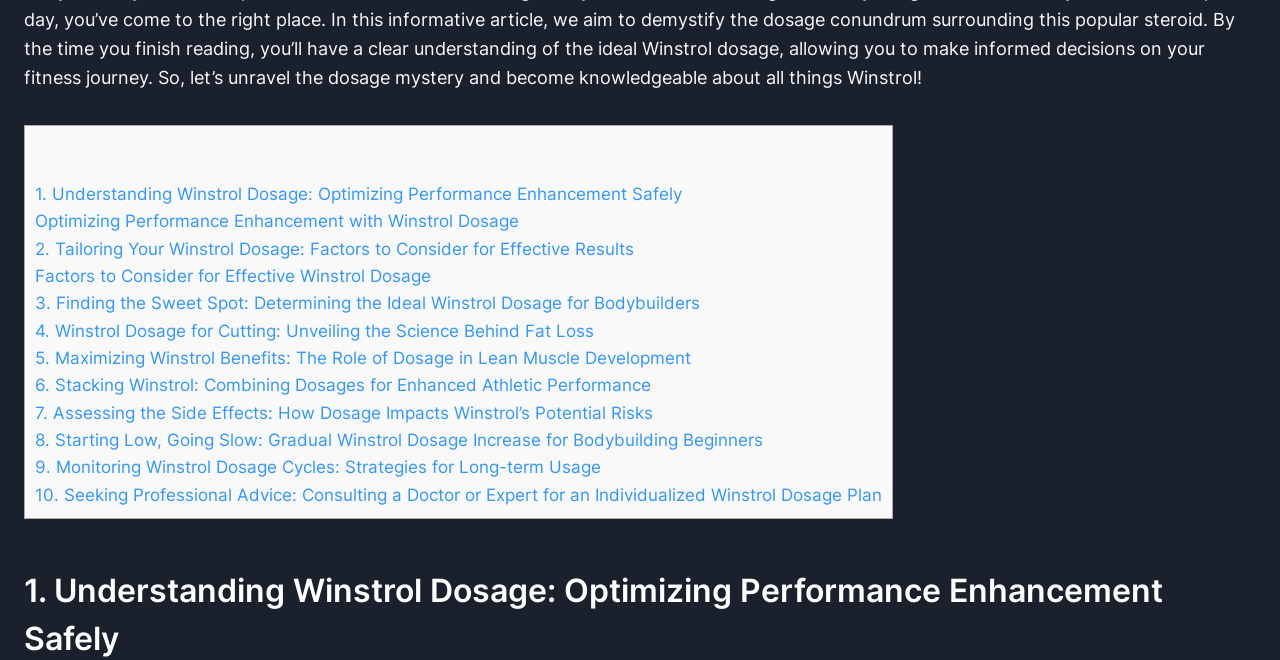Locate the bounding box coordinates of the element I should click to achieve the following instruction: "Click on the link to understand Winstrol dosage".

[0.027, 0.277, 0.533, 0.309]